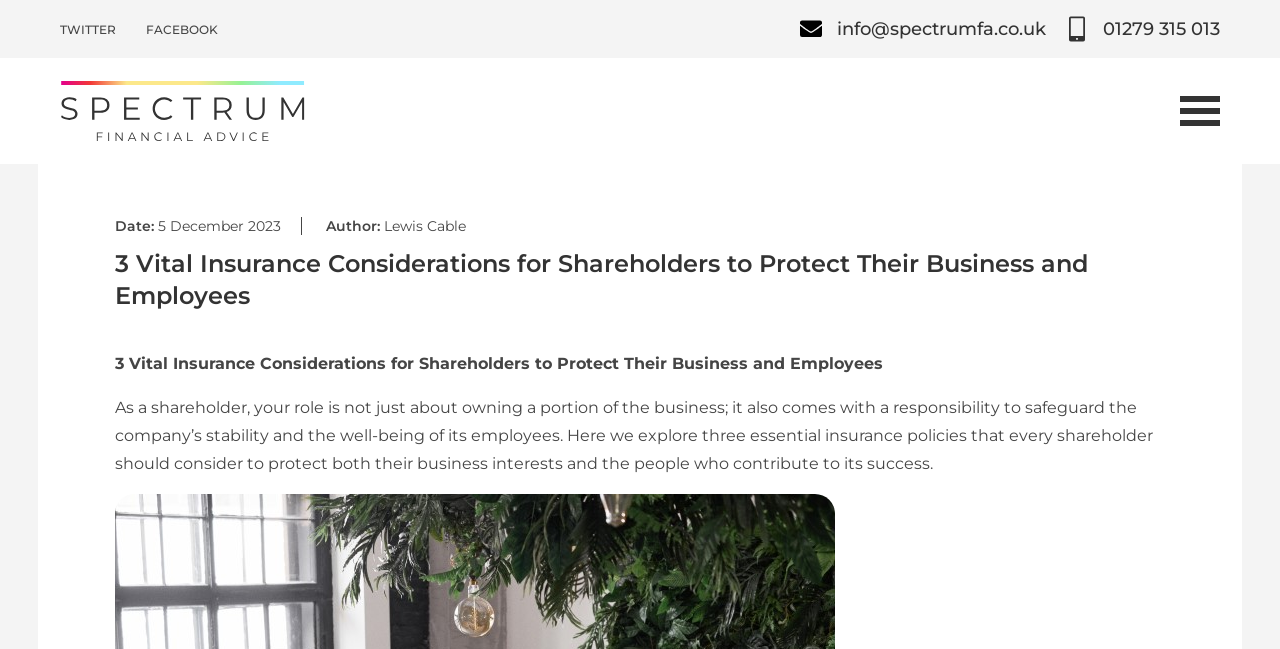Specify the bounding box coordinates (top-left x, top-left y, bottom-right x, bottom-right y) of the UI element in the screenshot that matches this description: 01279 315 013

[0.829, 0.018, 0.953, 0.071]